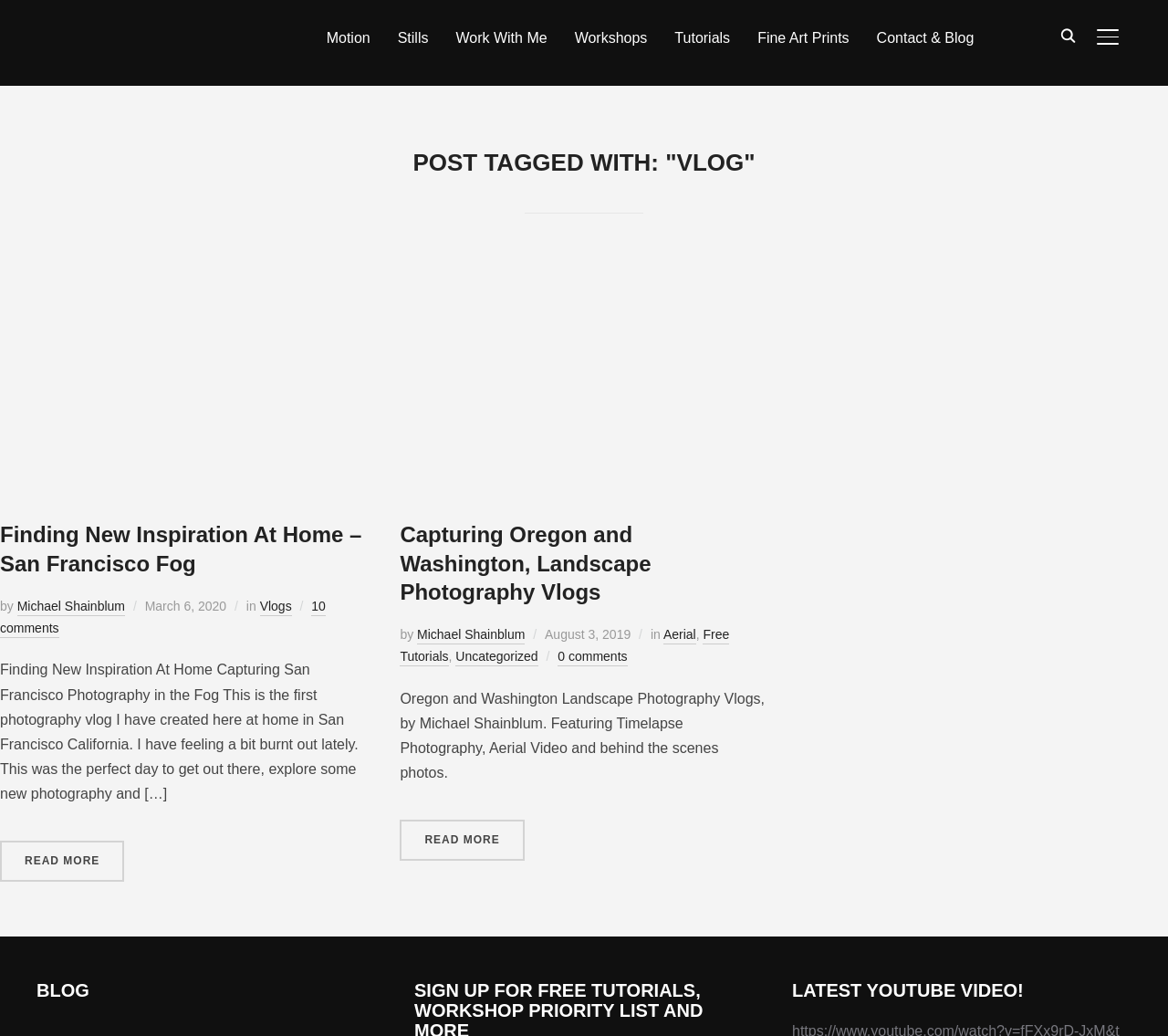Determine the bounding box coordinates in the format (top-left x, top-left y, bottom-right x, bottom-right y). Ensure all values are floating point numbers between 0 and 1. Identify the bounding box of the UI element described by: Work With Me

[0.39, 0.02, 0.468, 0.052]